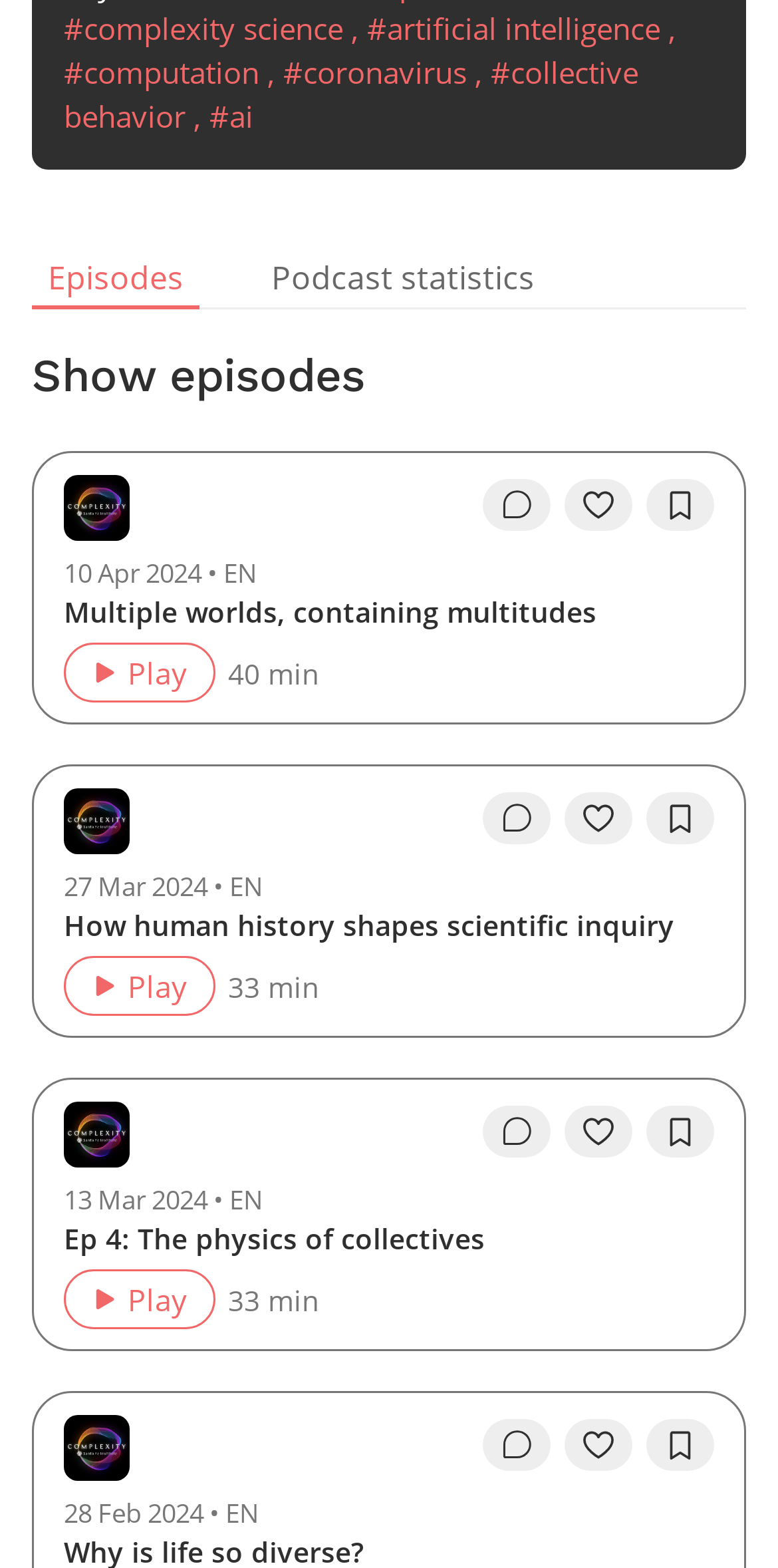Determine the bounding box coordinates of the target area to click to execute the following instruction: "Enter your name."

None